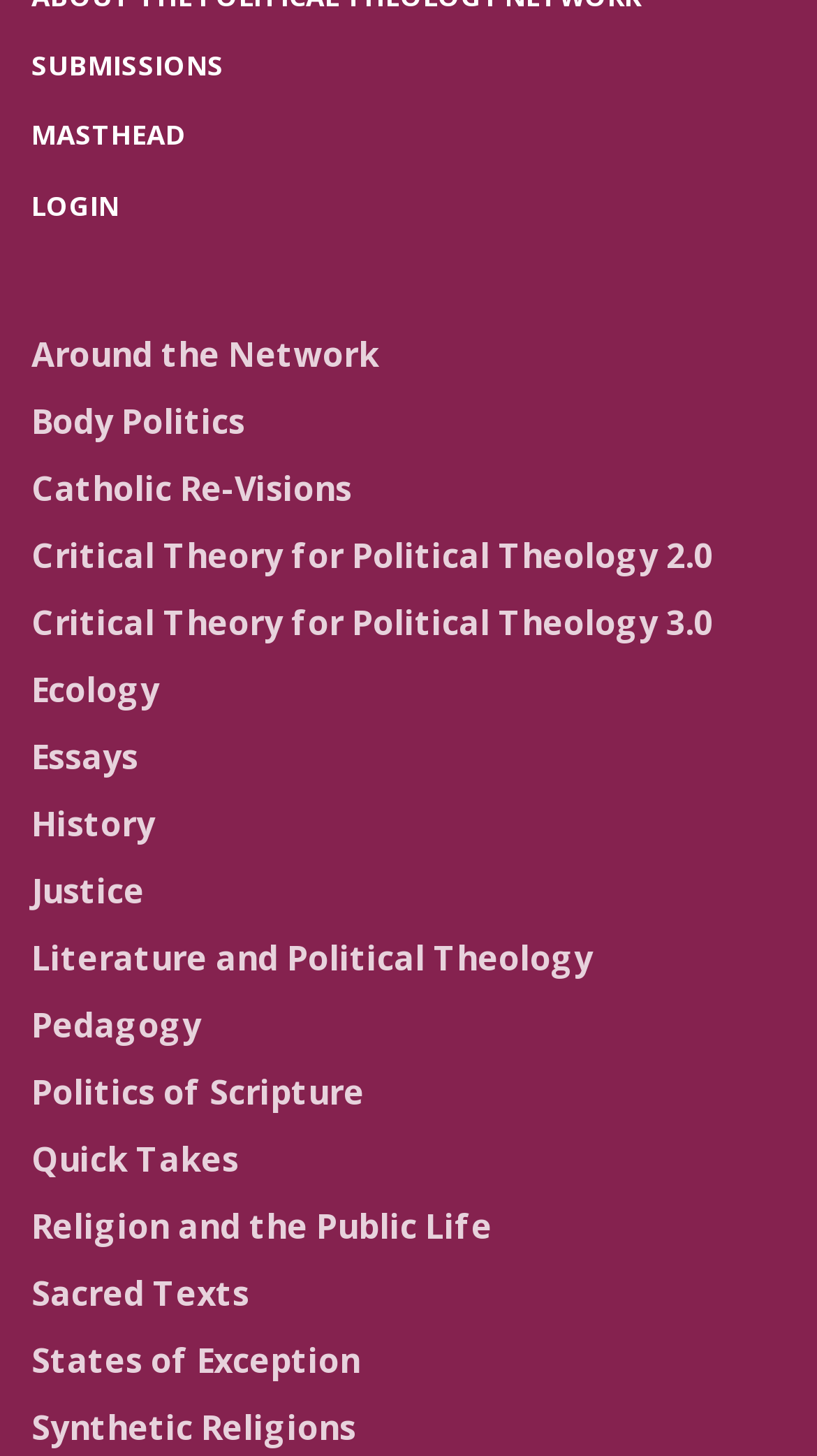How many links are related to 'Political Theology'?
Look at the webpage screenshot and answer the question with a detailed explanation.

I searched for links related to 'Political Theology' and found three links: 'Critical Theory for Political Theology 2.0', 'Critical Theory for Political Theology 3.0', and 'Literature and Political Theology'.